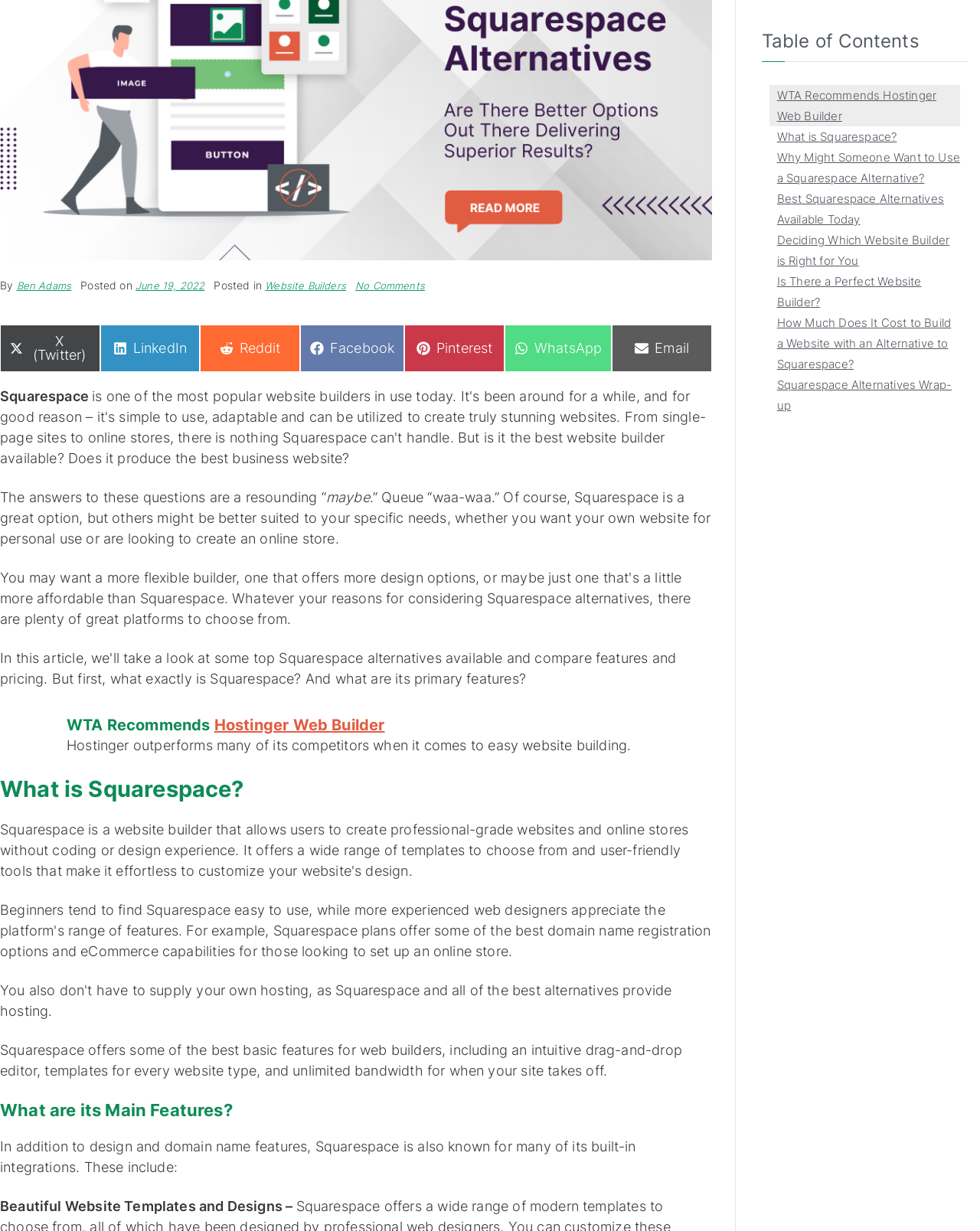Using floating point numbers between 0 and 1, provide the bounding box coordinates in the format (top-left x, top-left y, bottom-right x, bottom-right y). Locate the UI element described here: External Media (1)

None